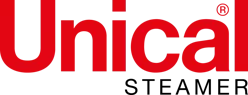Respond with a single word or phrase for the following question: 
What type of exhibition is DJAZAGRO 2023?

food processing machinery